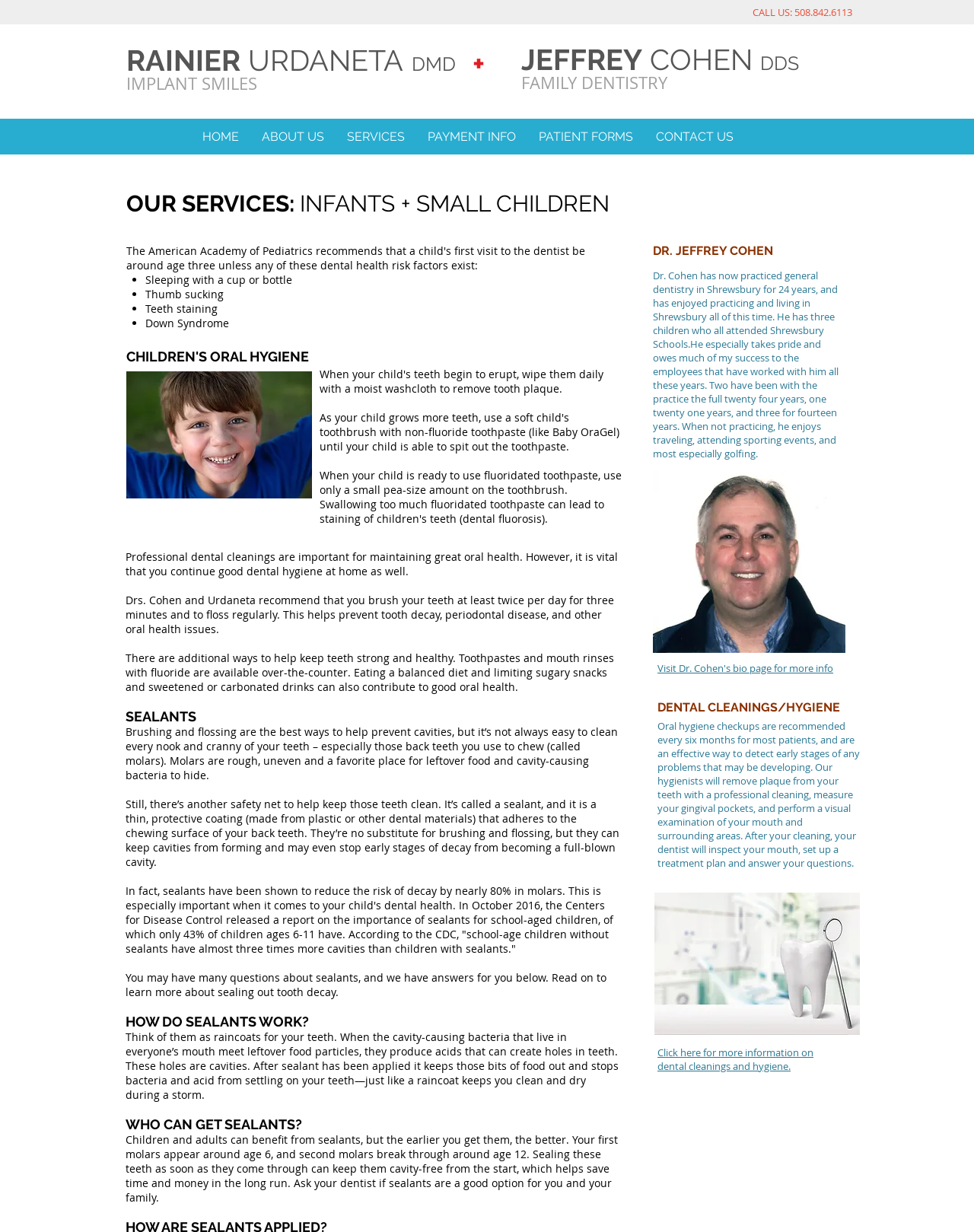Locate the primary headline on the webpage and provide its text.

OUR SERVICES: INFANTS + SMALL CHILDREN